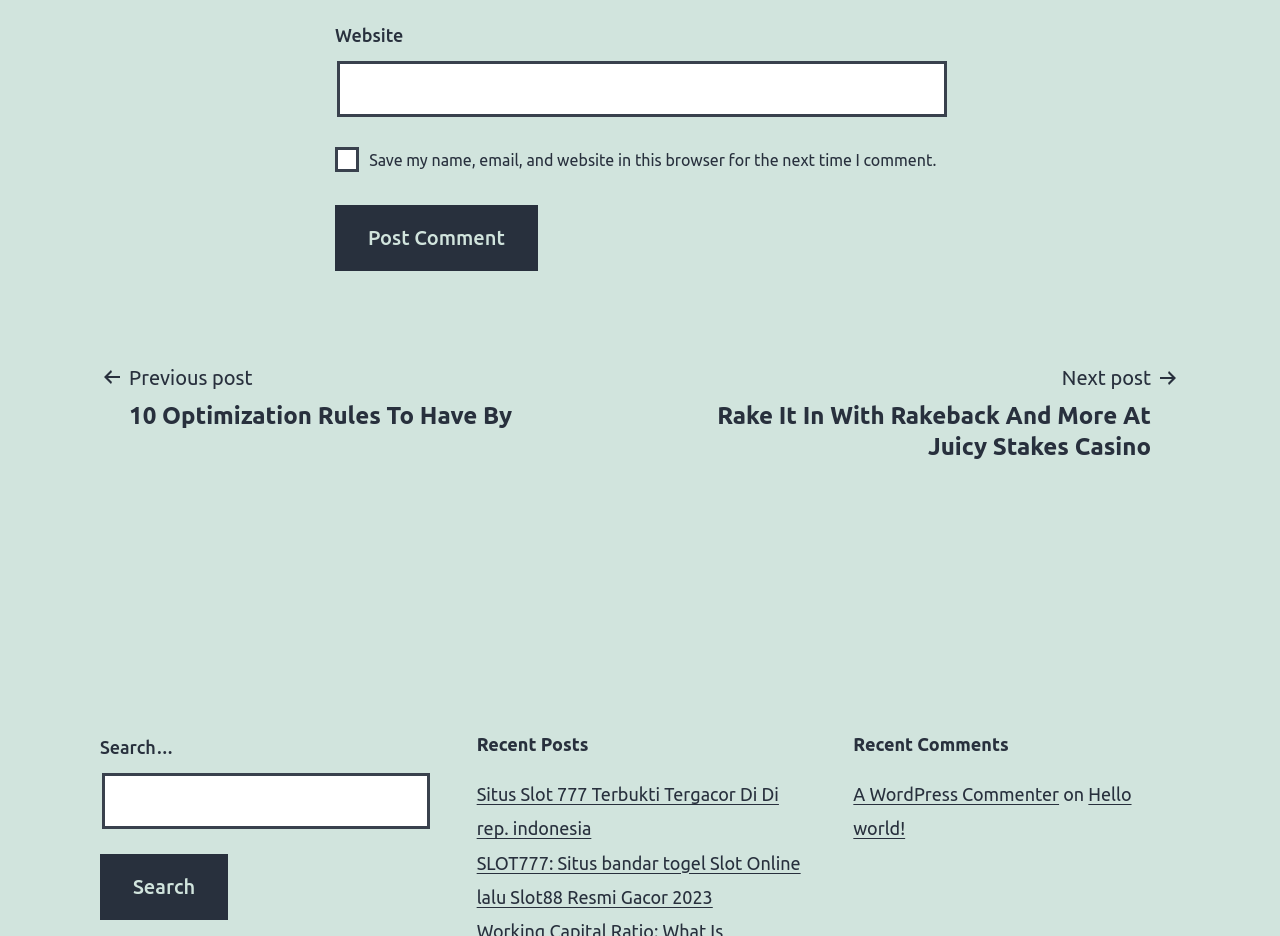What is the purpose of the checkbox?
From the image, provide a succinct answer in one word or a short phrase.

Save website data